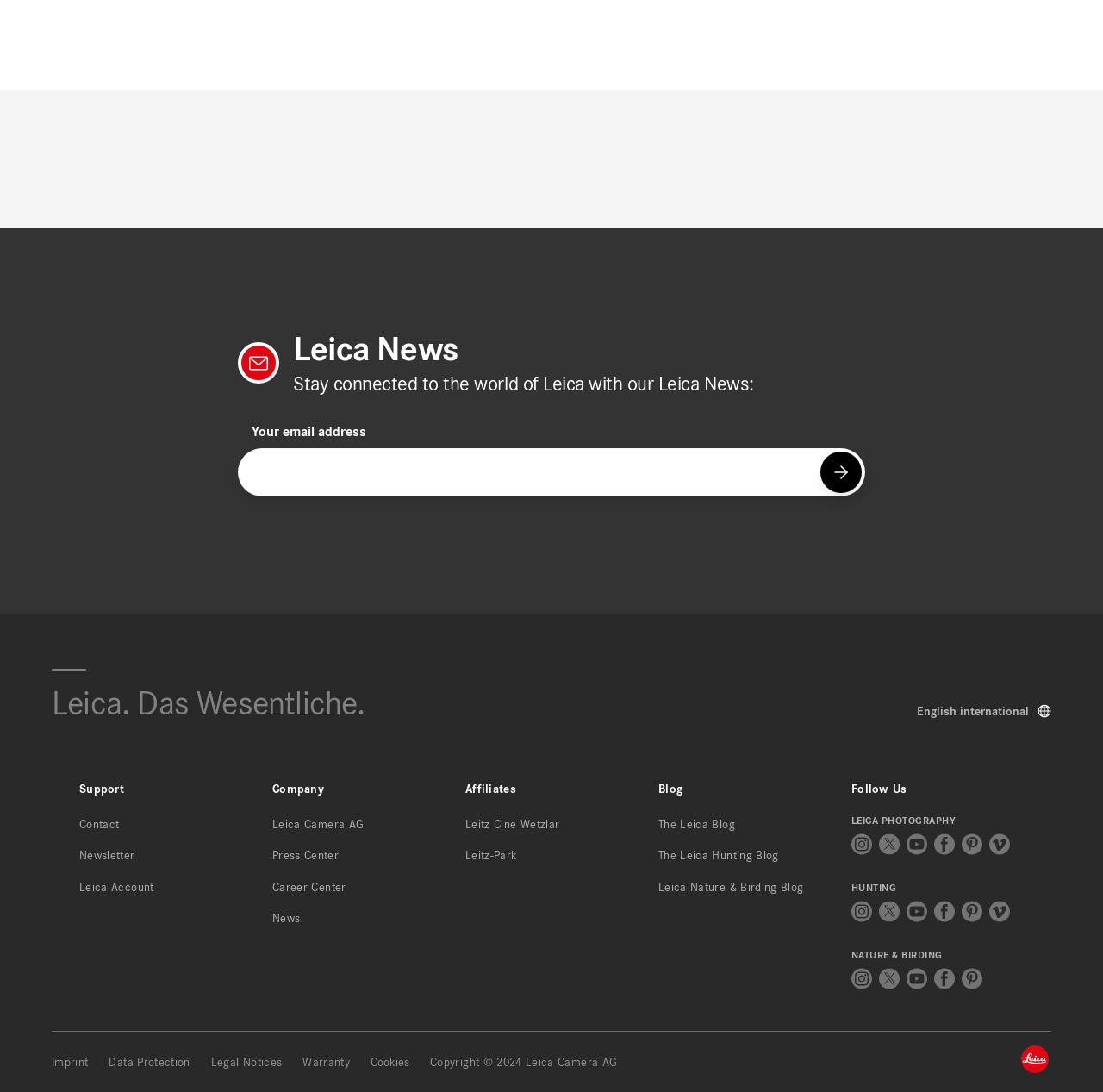Find the bounding box coordinates of the clickable area that will achieve the following instruction: "Choose your language".

[0.831, 0.642, 0.953, 0.661]